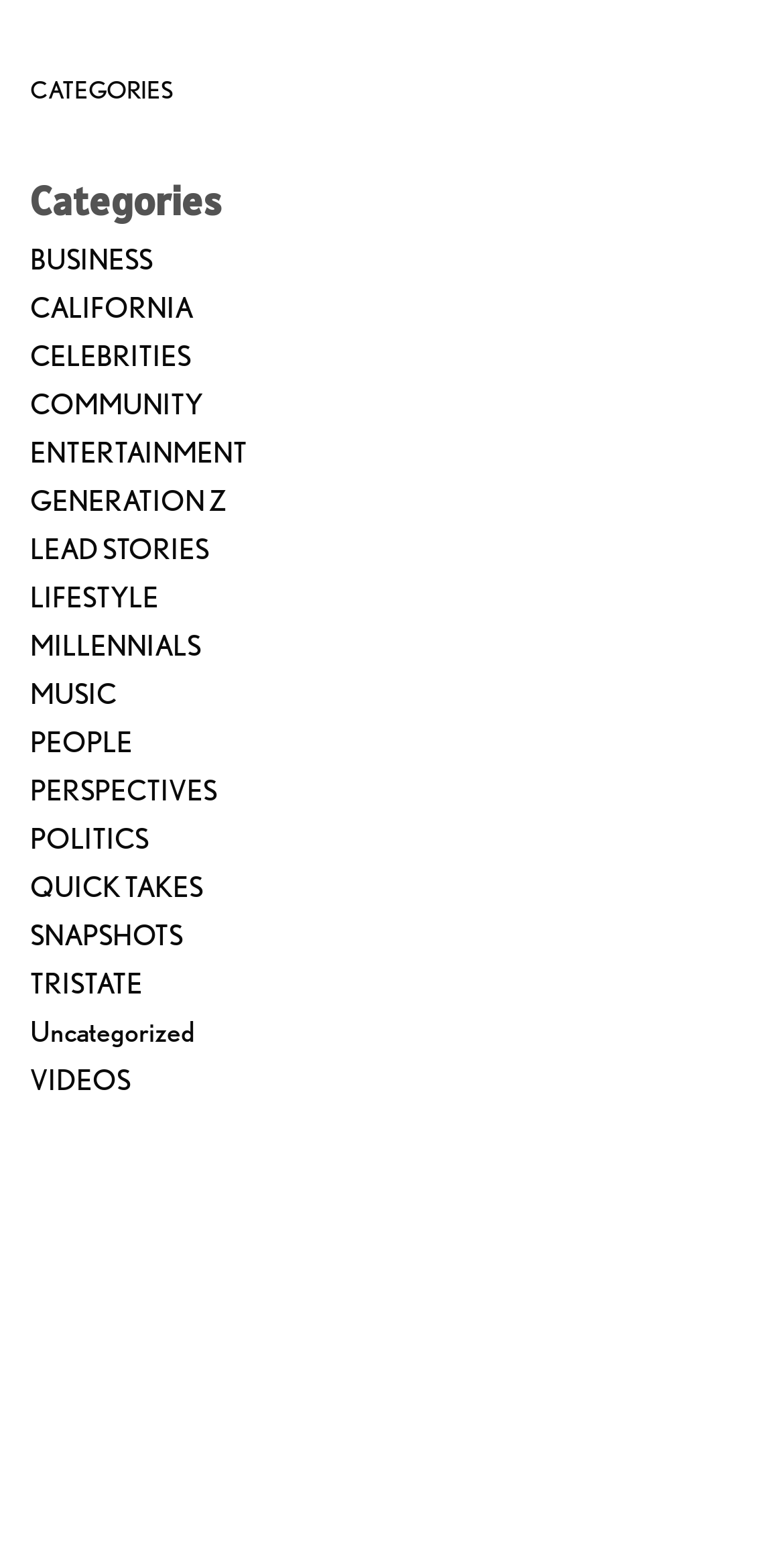Calculate the bounding box coordinates of the UI element given the description: "CALIFORNIA".

[0.038, 0.188, 0.246, 0.206]